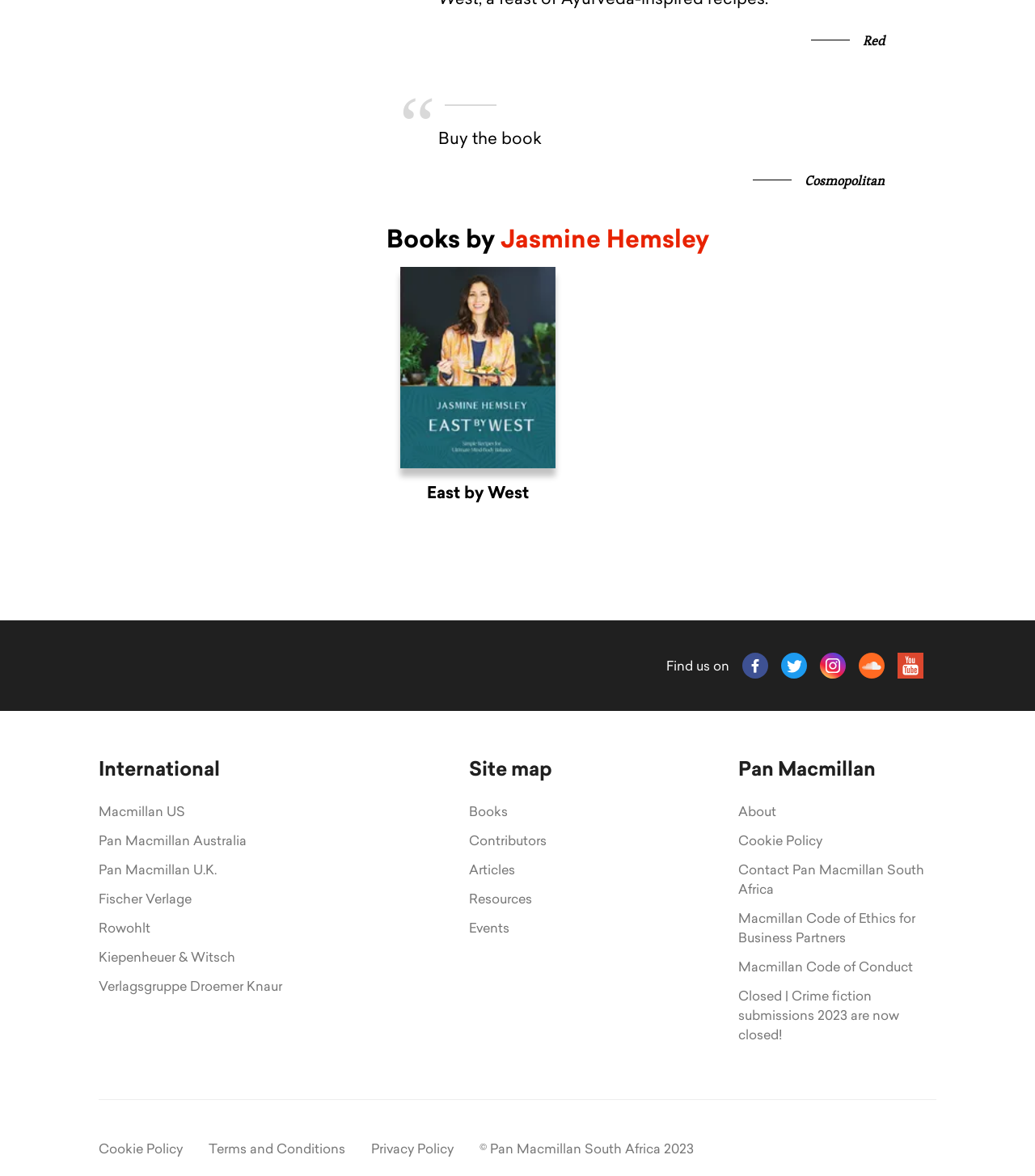Specify the bounding box coordinates of the element's region that should be clicked to achieve the following instruction: "Go to the International page". The bounding box coordinates consist of four float numbers between 0 and 1, in the format [left, top, right, bottom].

[0.095, 0.643, 0.273, 0.665]